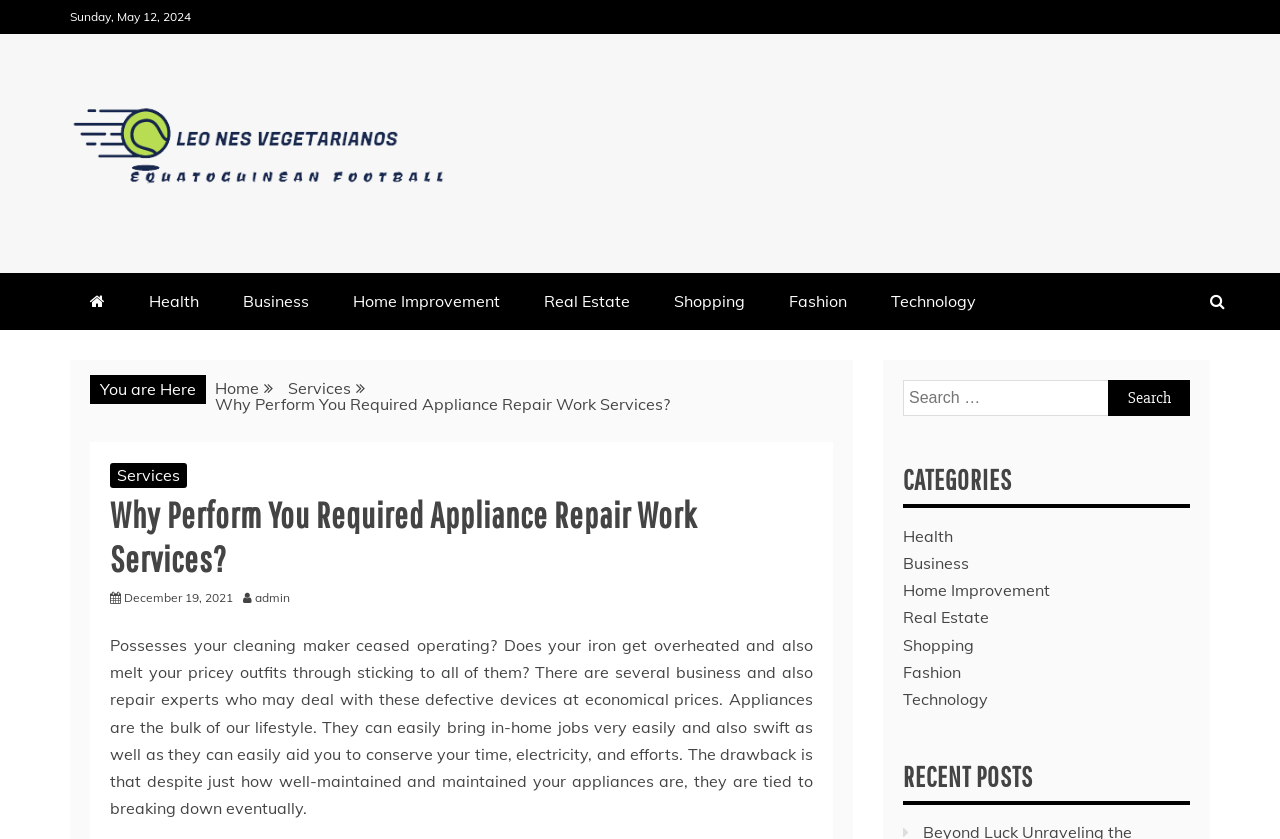Produce a meticulous description of the webpage.

The webpage appears to be a blog or article page from a website called "Leo Nes Vegetarianos". At the top, there is a date "Sunday, May 12, 2024" and a logo or image of "Leo Nes Vegetarianos" with a link to the website's homepage. Below the logo, there are several links to different categories, including "Health", "Business", "Home Improvement", and more.

On the left side of the page, there is a navigation menu with links to "Home", "Services", and the current page, "Why Perform You Required Appliance Repair Work Services?". Below the navigation menu, there is a heading with the same title as the page, followed by a paragraph of text that discusses the importance of appliances in our daily lives and the need for repair services when they break down.

To the right of the navigation menu, there is a search bar with a button to search for specific topics. Below the search bar, there are headings for "CATEGORIES" and "RECENT POSTS", with links to different categories and recent articles, respectively.

At the very top of the page, there are also some social media links and a link to the website's homepage. Overall, the page appears to be a blog post about appliance repair services, with links to related categories and recent articles.